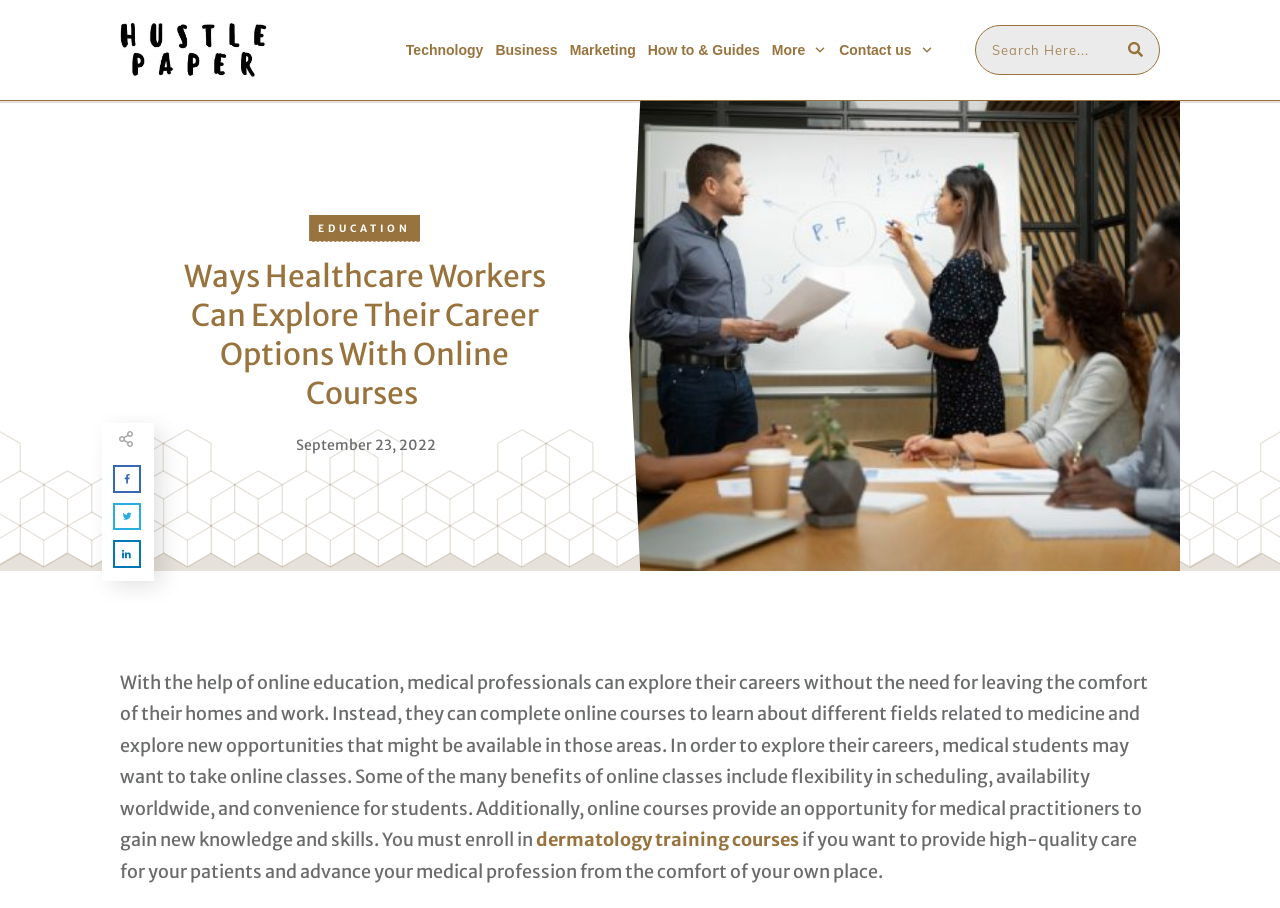Please give a one-word or short phrase response to the following question: 
What is the benefit of online classes for medical students?

Flexibility in scheduling